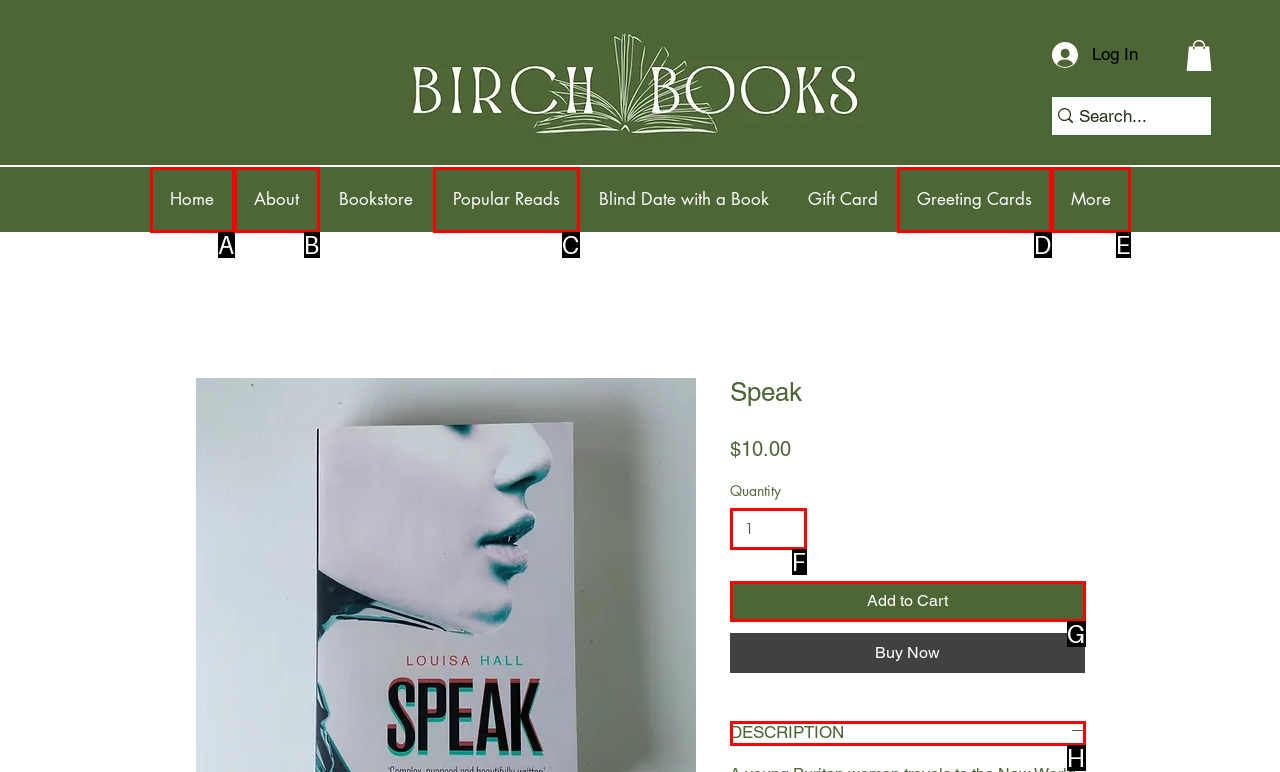Refer to the element description: Add to Cart and identify the matching HTML element. State your answer with the appropriate letter.

G